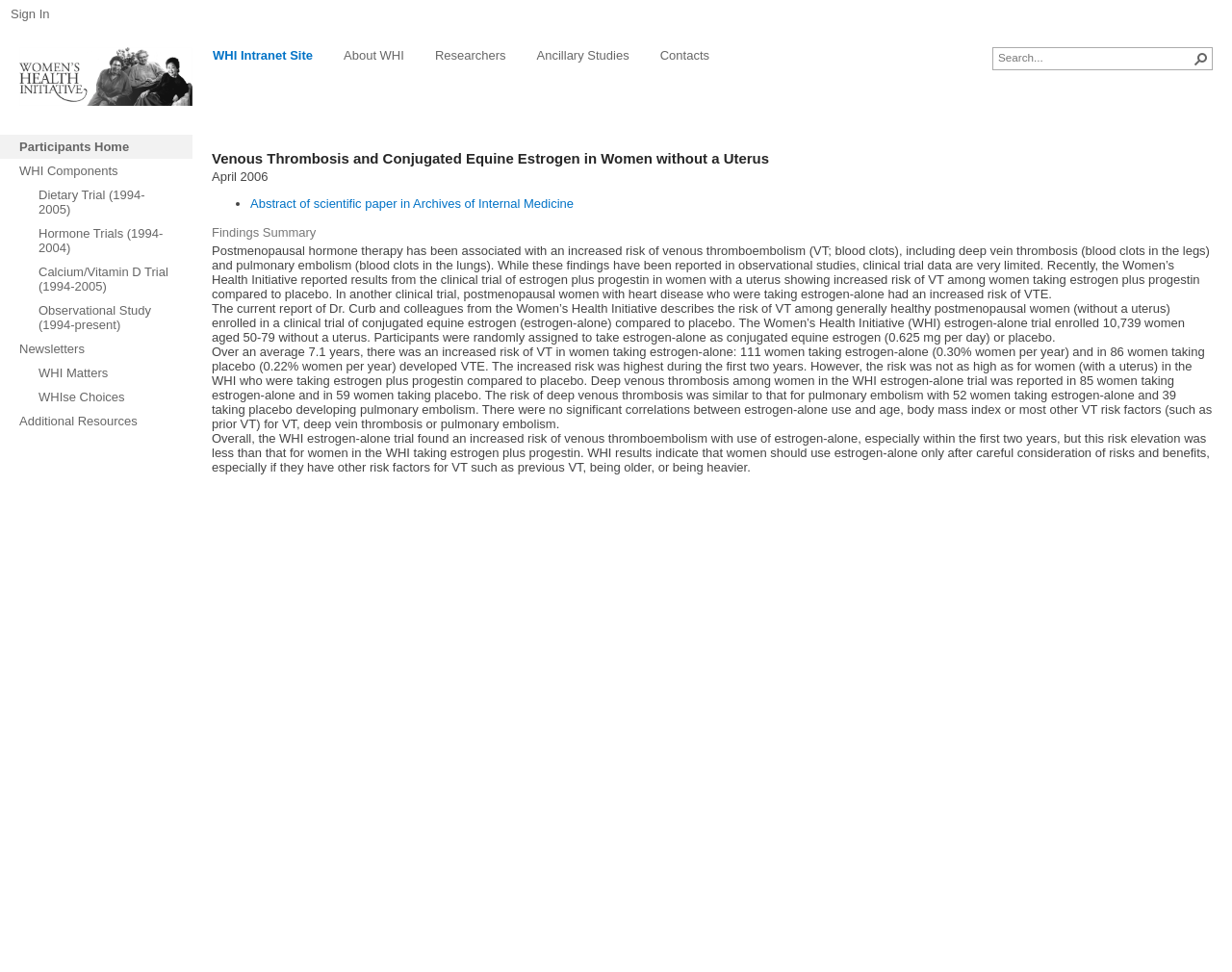Can you provide the bounding box coordinates for the element that should be clicked to implement the instruction: "Go to WHI Findings"?

[0.016, 0.049, 0.156, 0.109]